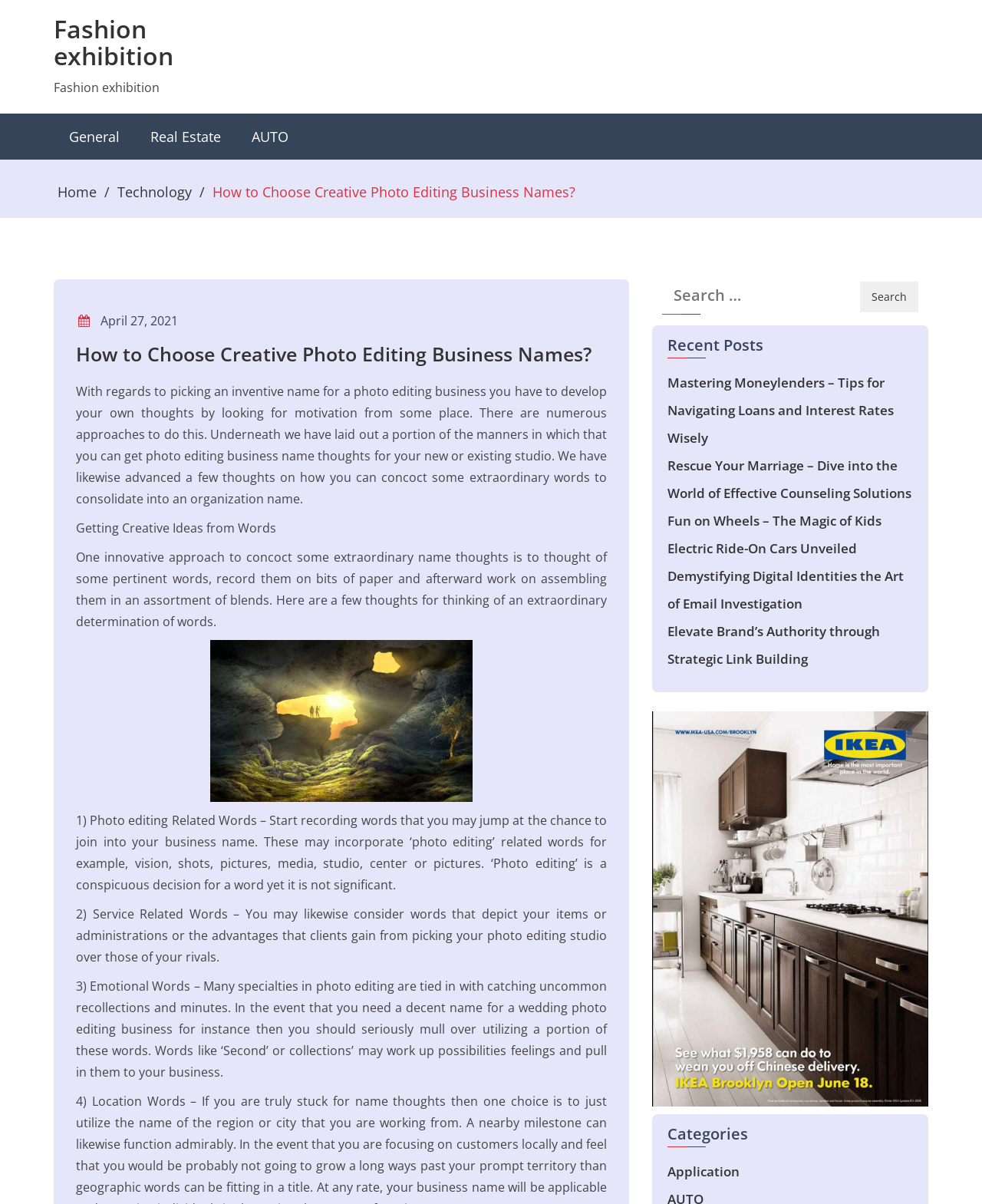Please identify the bounding box coordinates of where to click in order to follow the instruction: "Go to Fashion exhibition".

[0.055, 0.01, 0.177, 0.06]